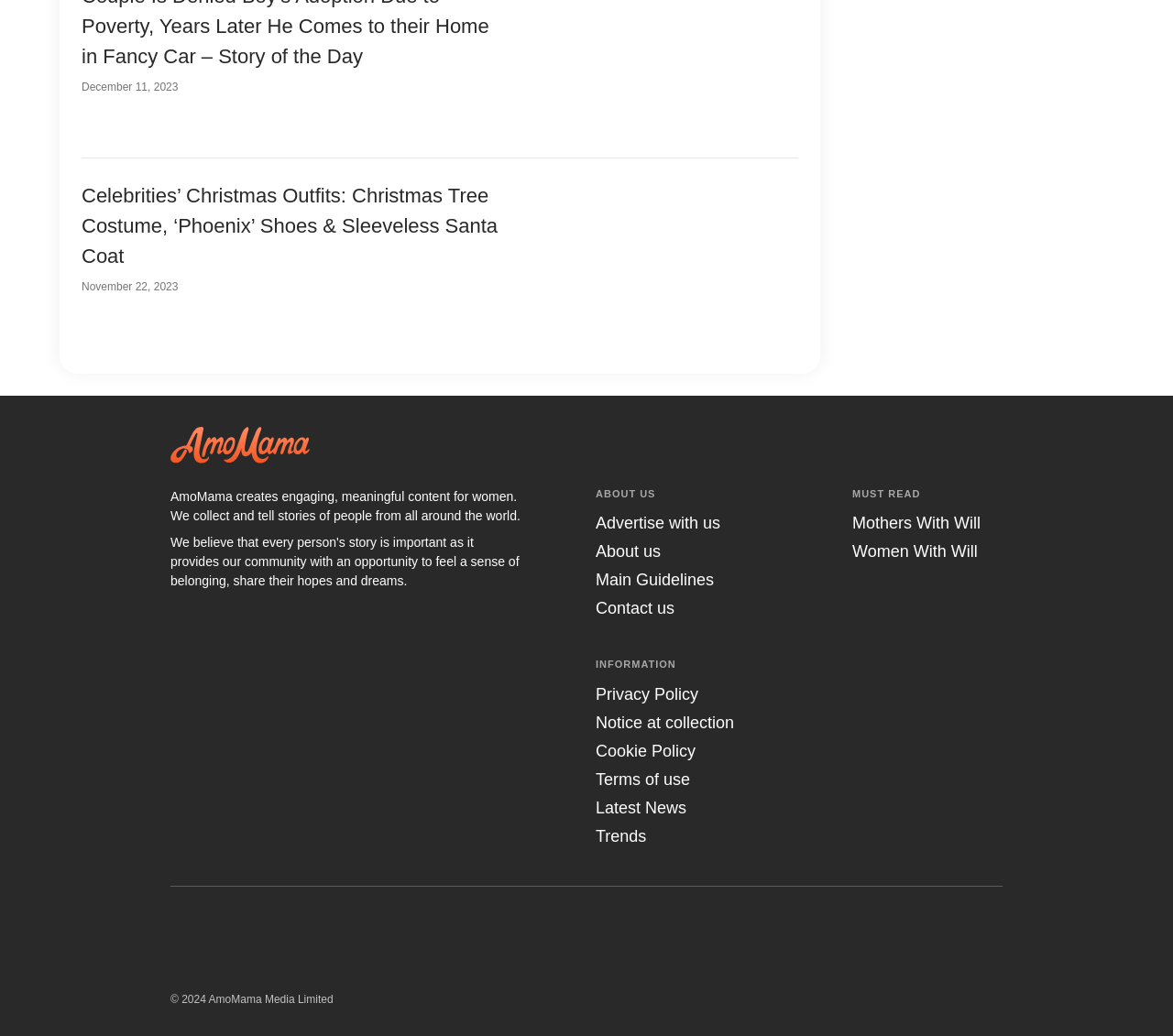Please predict the bounding box coordinates of the element's region where a click is necessary to complete the following instruction: "Click the 'About us' link". The coordinates should be represented by four float numbers between 0 and 1, i.e., [left, top, right, bottom].

[0.508, 0.524, 0.563, 0.541]